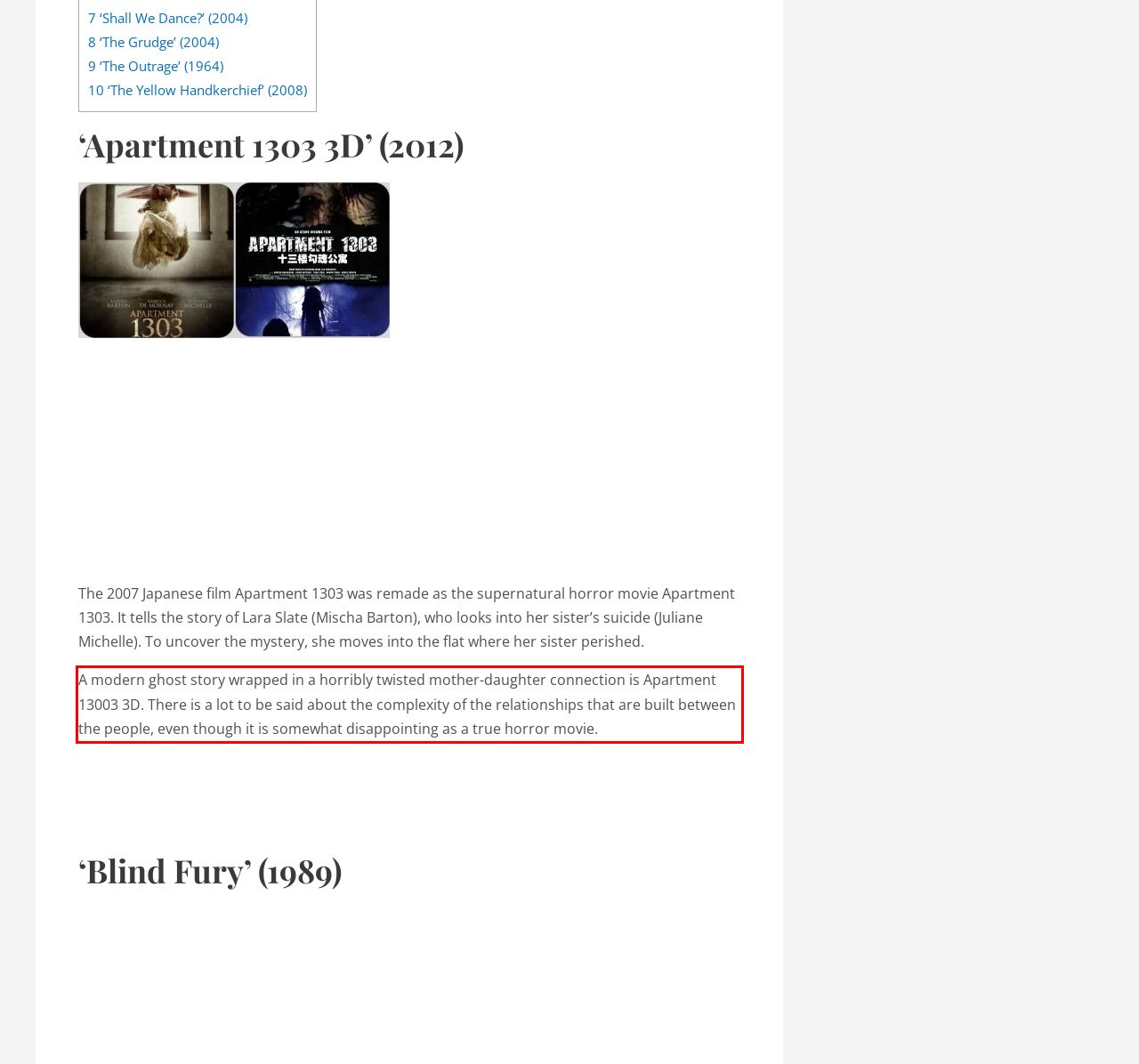There is a UI element on the webpage screenshot marked by a red bounding box. Extract and generate the text content from within this red box.

A modern ghost story wrapped in a horribly twisted mother-daughter connection is Apartment 13003 3D. There is a lot to be said about the complexity of the relationships that are built between the people, even though it is somewhat disappointing as a true horror movie.